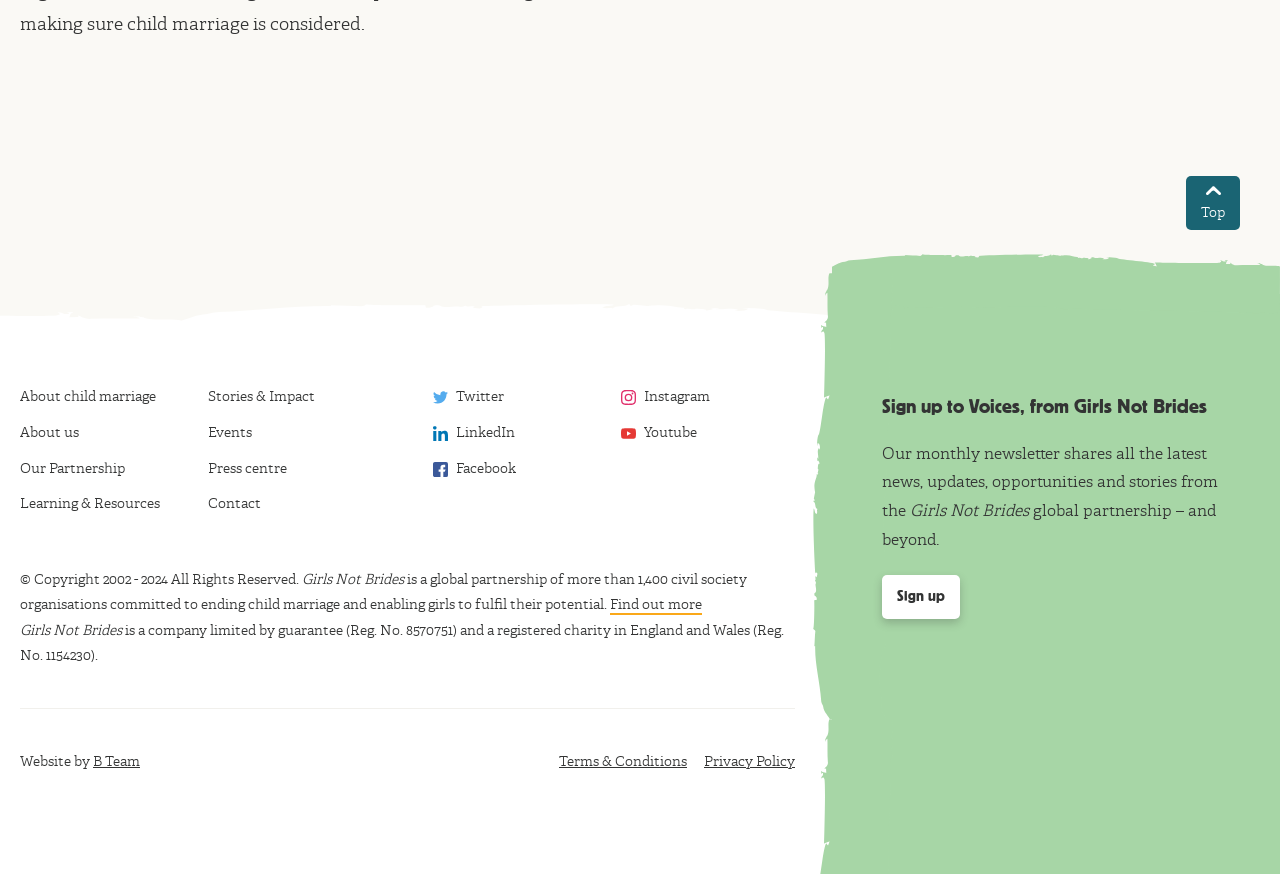What is the organization's name mentioned on the webpage?
Refer to the image and provide a concise answer in one word or phrase.

Girls Not Brides